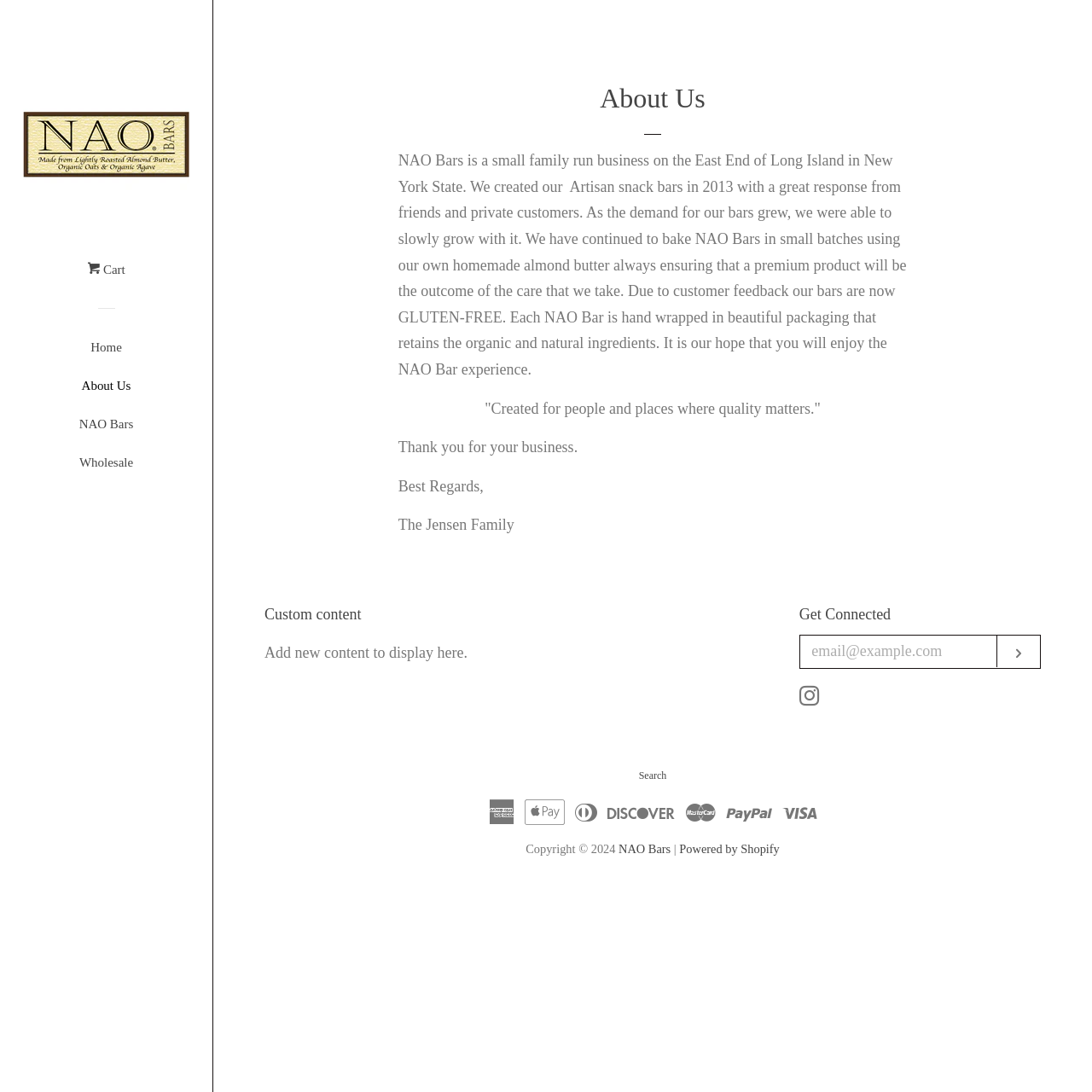Please locate the bounding box coordinates of the element's region that needs to be clicked to follow the instruction: "Click the 'NAO Bars' link". The bounding box coordinates should be provided as four float numbers between 0 and 1, i.e., [left, top, right, bottom].

[0.035, 0.377, 0.16, 0.412]